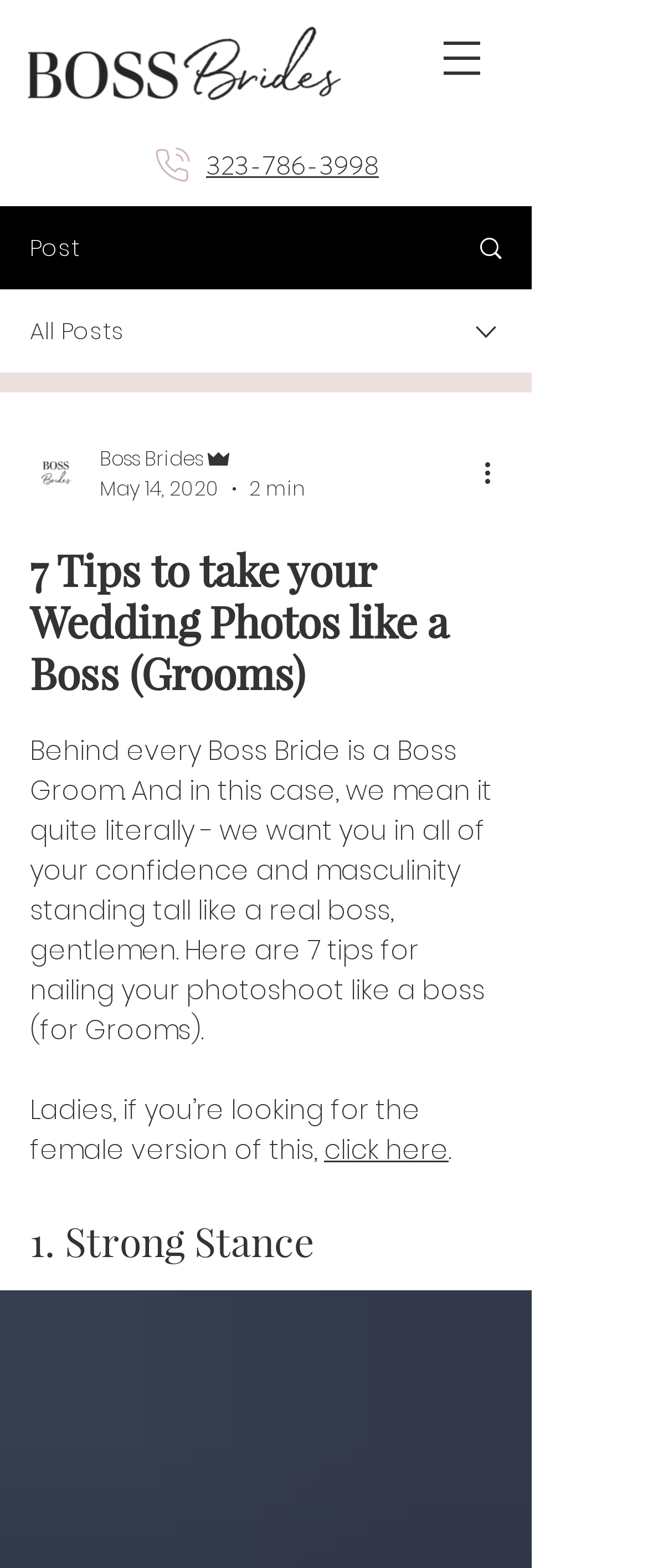Find the bounding box coordinates of the clickable area that will achieve the following instruction: "View all posts".

[0.046, 0.2, 0.192, 0.221]